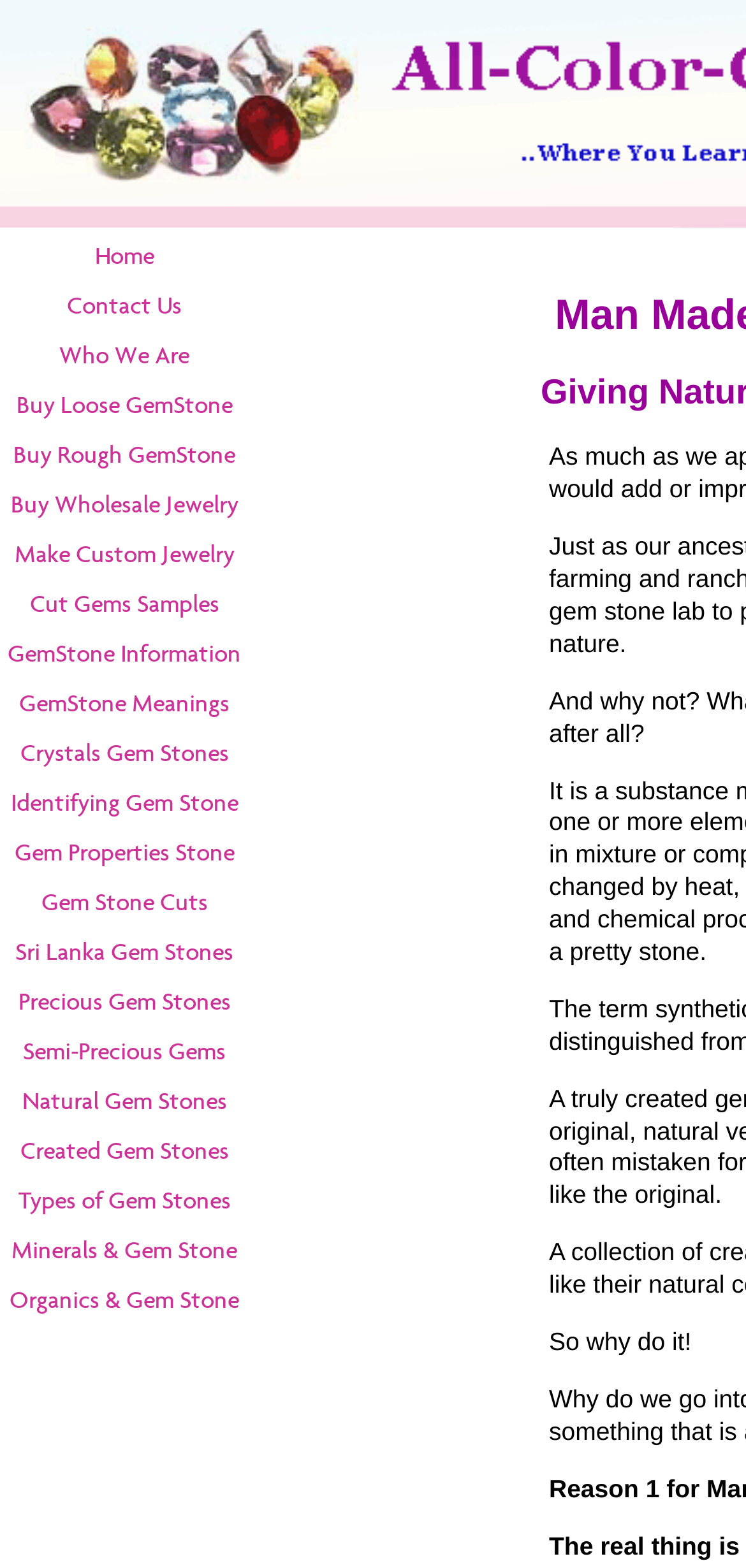Please specify the bounding box coordinates of the element that should be clicked to execute the given instruction: 'Click on Home'. Ensure the coordinates are four float numbers between 0 and 1, expressed as [left, top, right, bottom].

[0.0, 0.148, 0.333, 0.179]